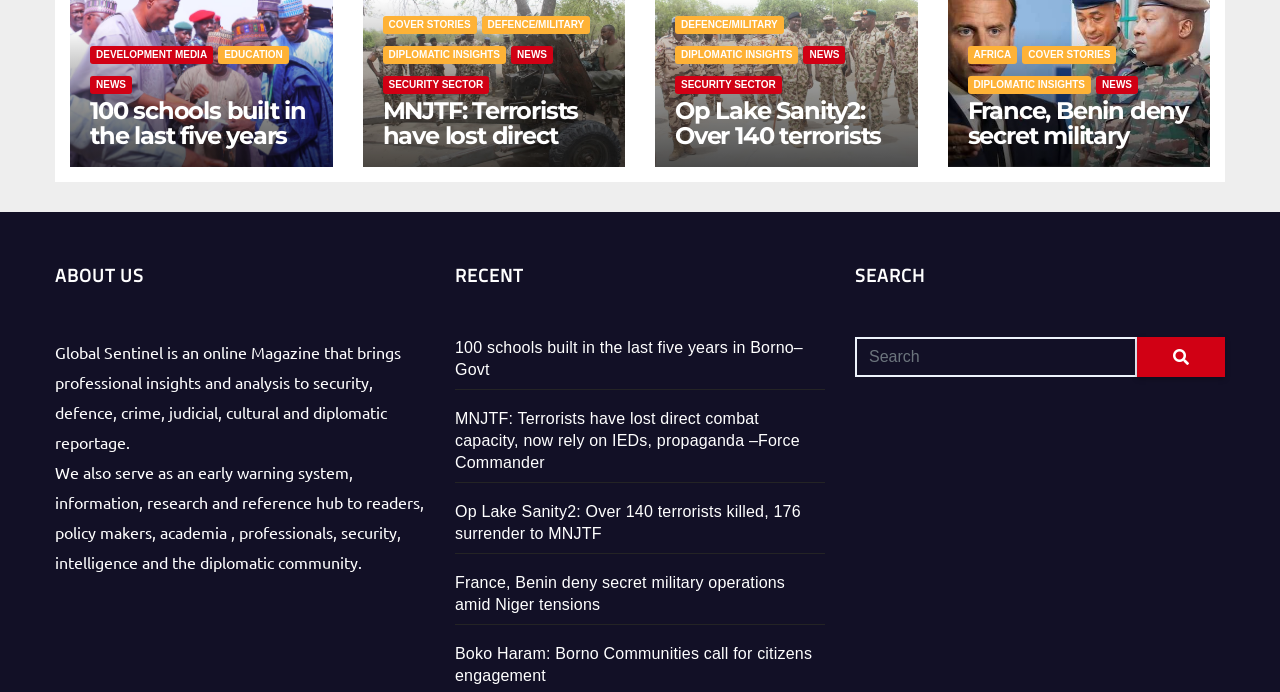Please respond to the question using a single word or phrase:
What is the function of the search bar?

To search for articles